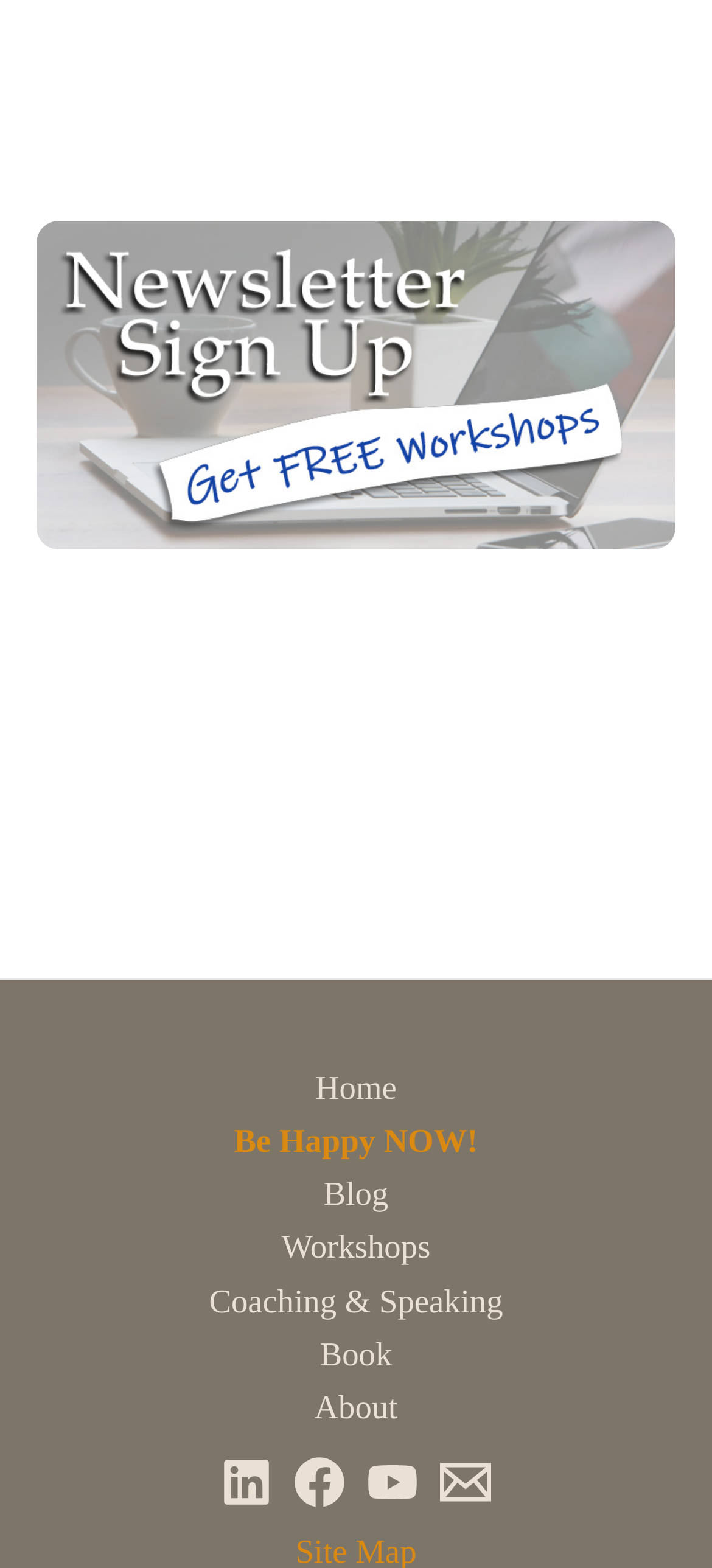Given the description Be Happy NOW!, predict the bounding box coordinates of the UI element. Ensure the coordinates are in the format (top-left x, top-left y, bottom-right x, bottom-right y) and all values are between 0 and 1.

[0.277, 0.711, 0.723, 0.745]